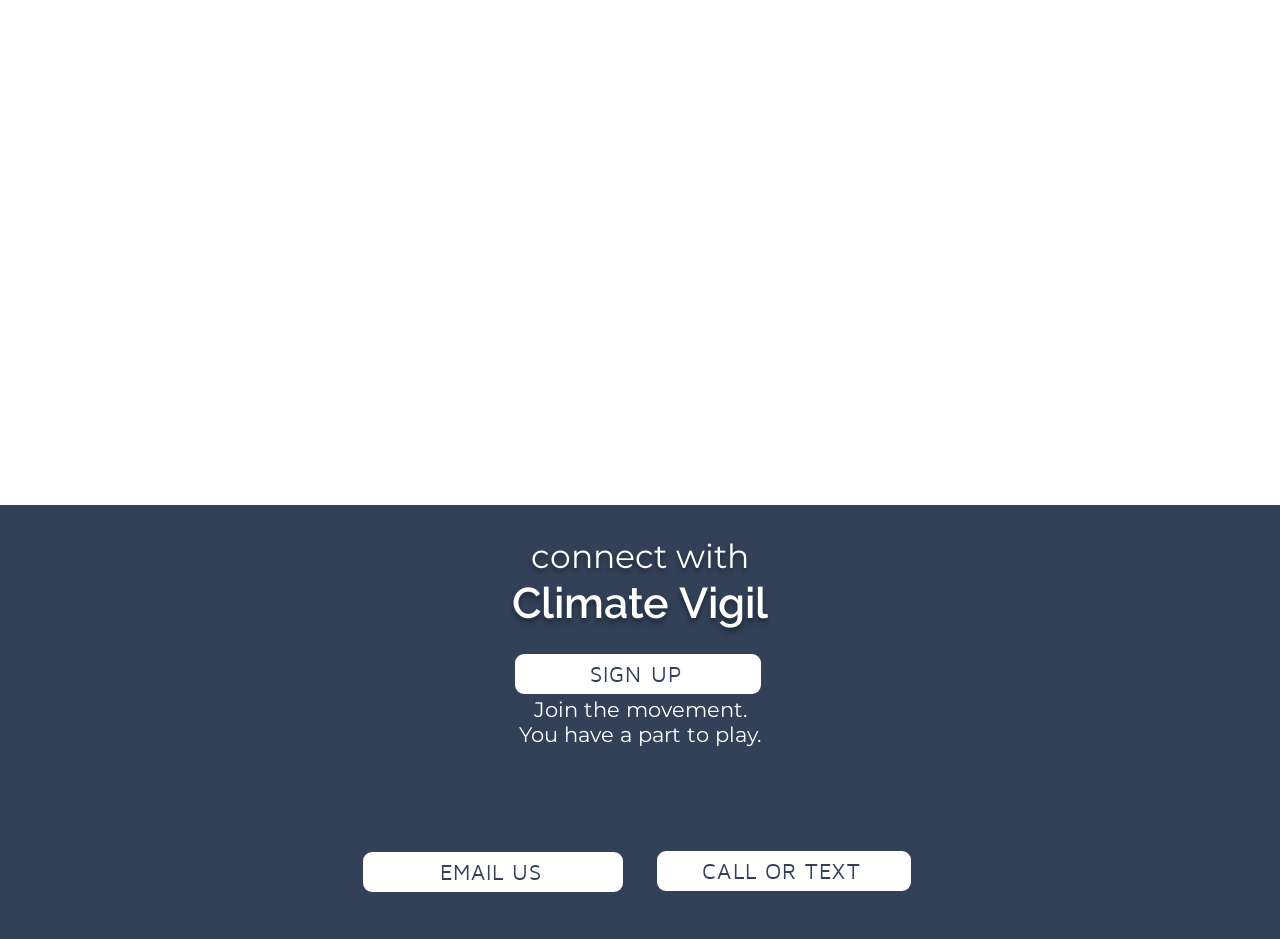Find the bounding box coordinates of the clickable area that will achieve the following instruction: "View the 'church-final.png' image".

[0.627, 0.228, 0.78, 0.419]